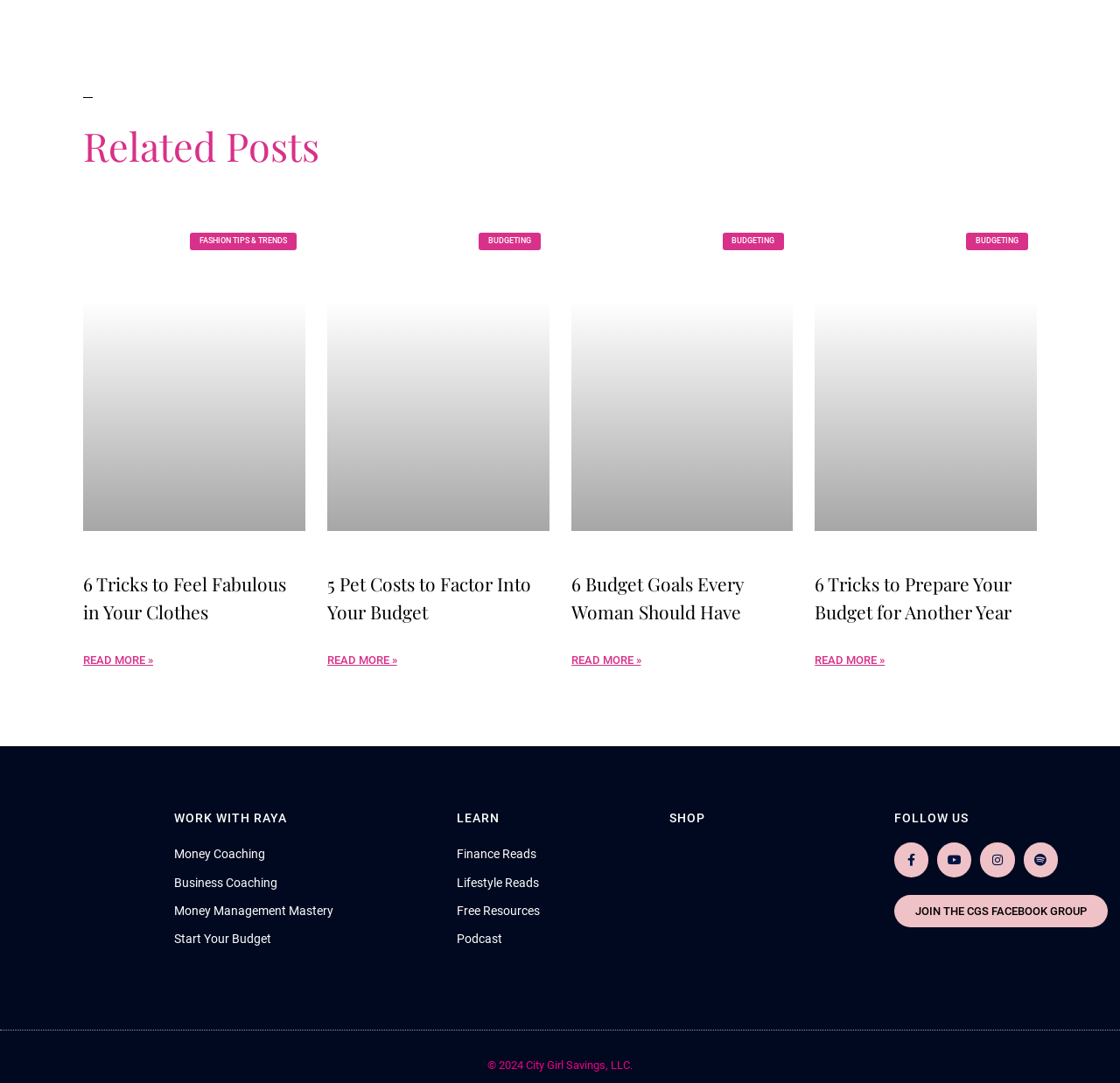Please predict the bounding box coordinates of the element's region where a click is necessary to complete the following instruction: "Follow City Girl Savings on Facebook". The coordinates should be represented by four float numbers between 0 and 1, i.e., [left, top, right, bottom].

[0.798, 0.778, 0.829, 0.81]